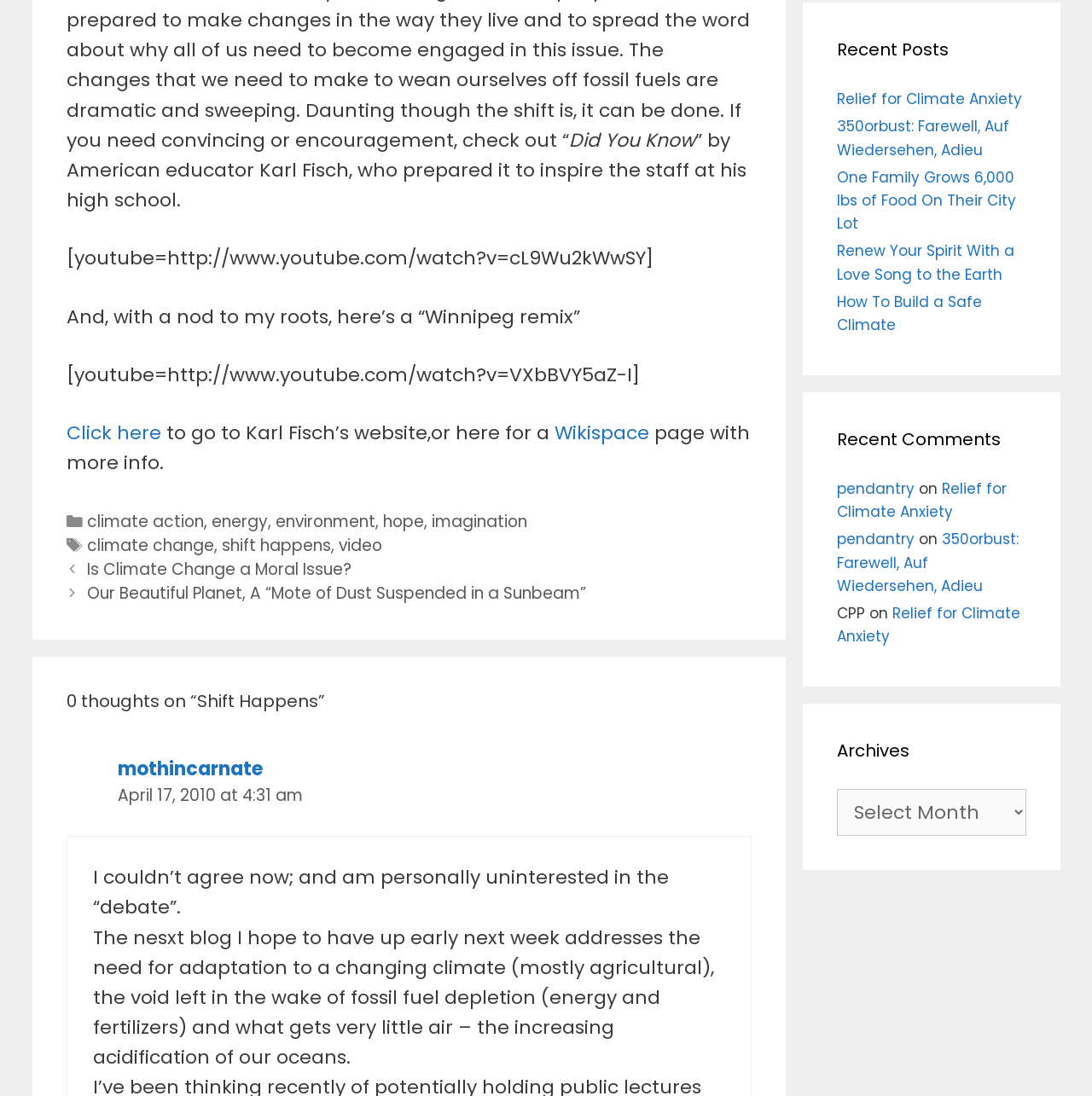From the webpage screenshot, predict the bounding box of the UI element that matches this description: "Relief for Climate Anxiety".

[0.767, 0.55, 0.935, 0.59]